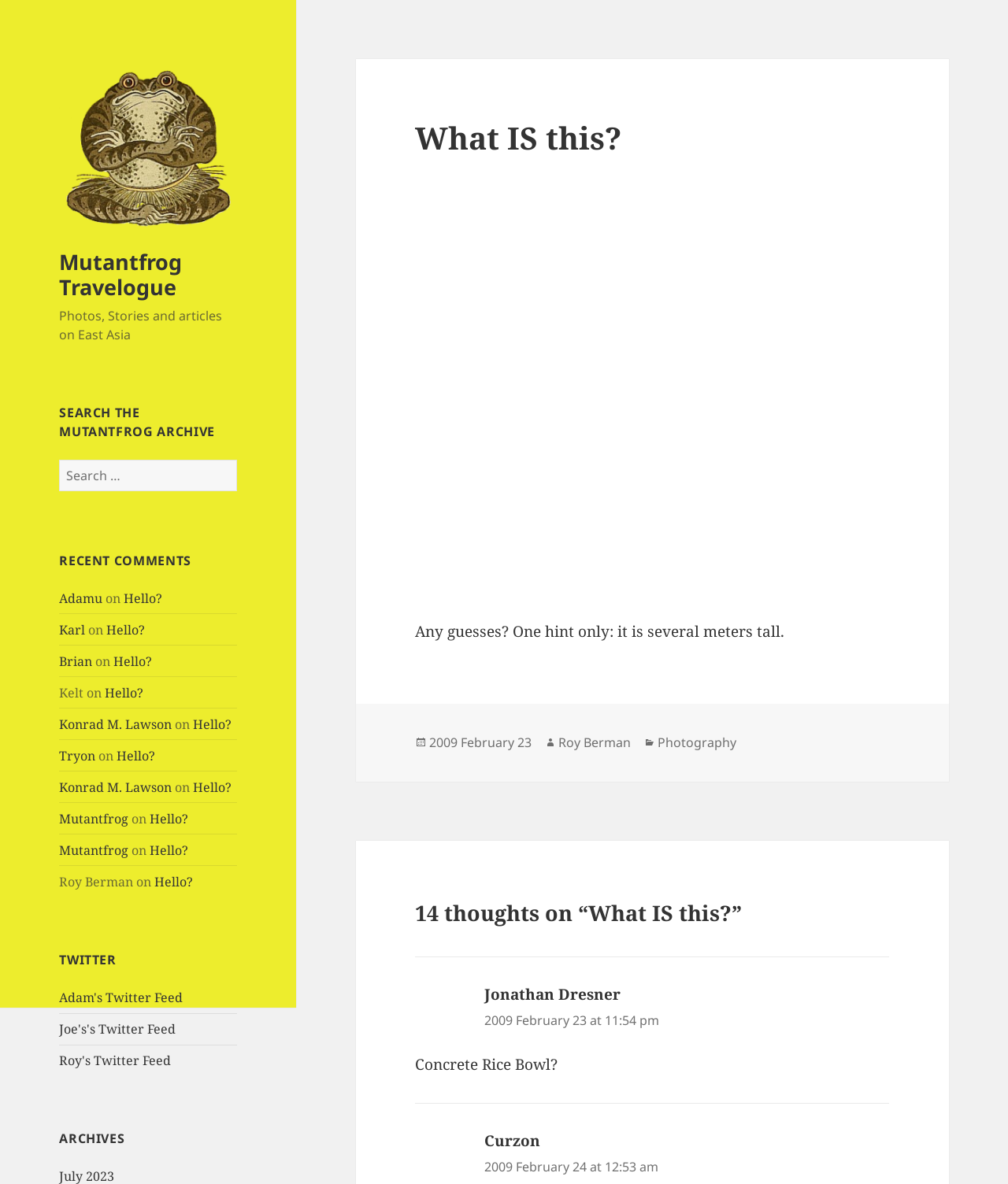Find the bounding box coordinates of the element to click in order to complete the given instruction: "View recent comments."

[0.059, 0.497, 0.235, 0.752]